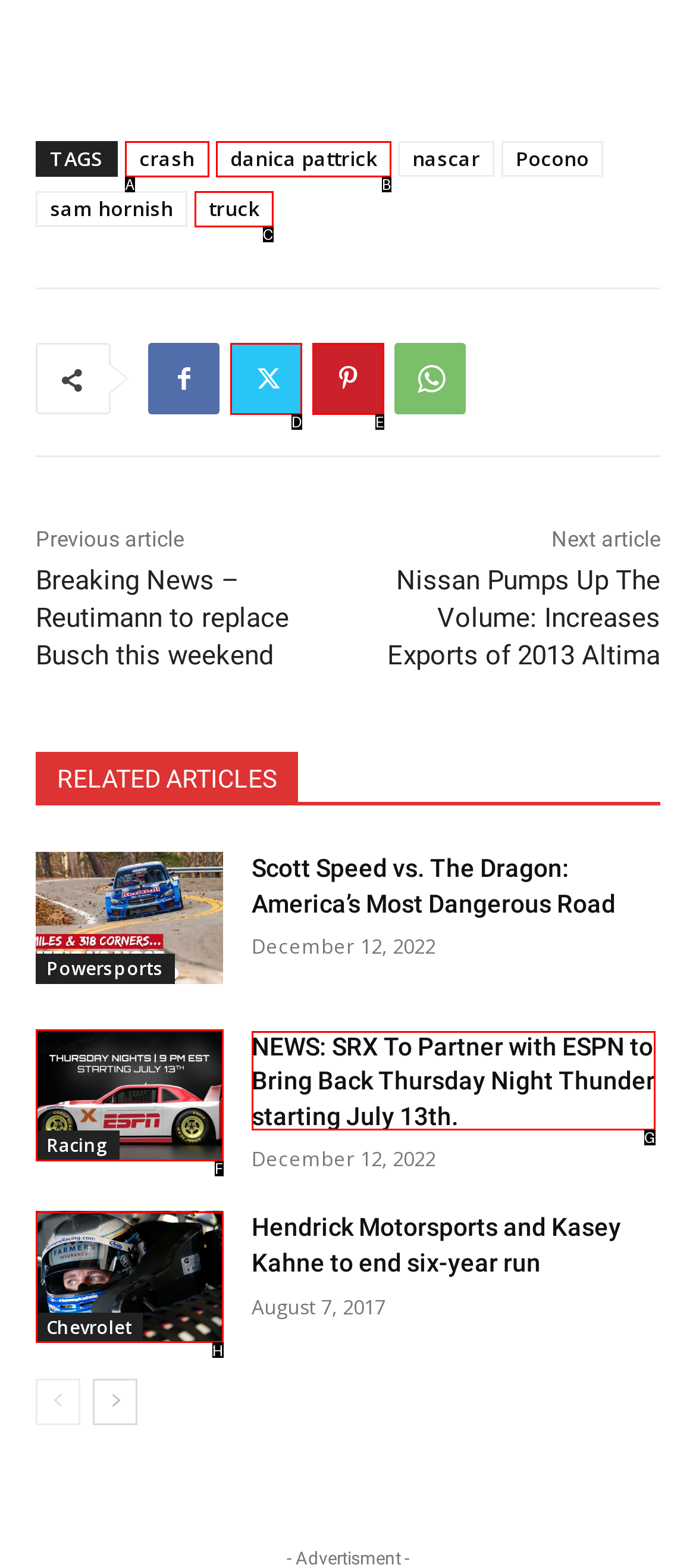Determine which UI element matches this description: Twitter
Reply with the appropriate option's letter.

D